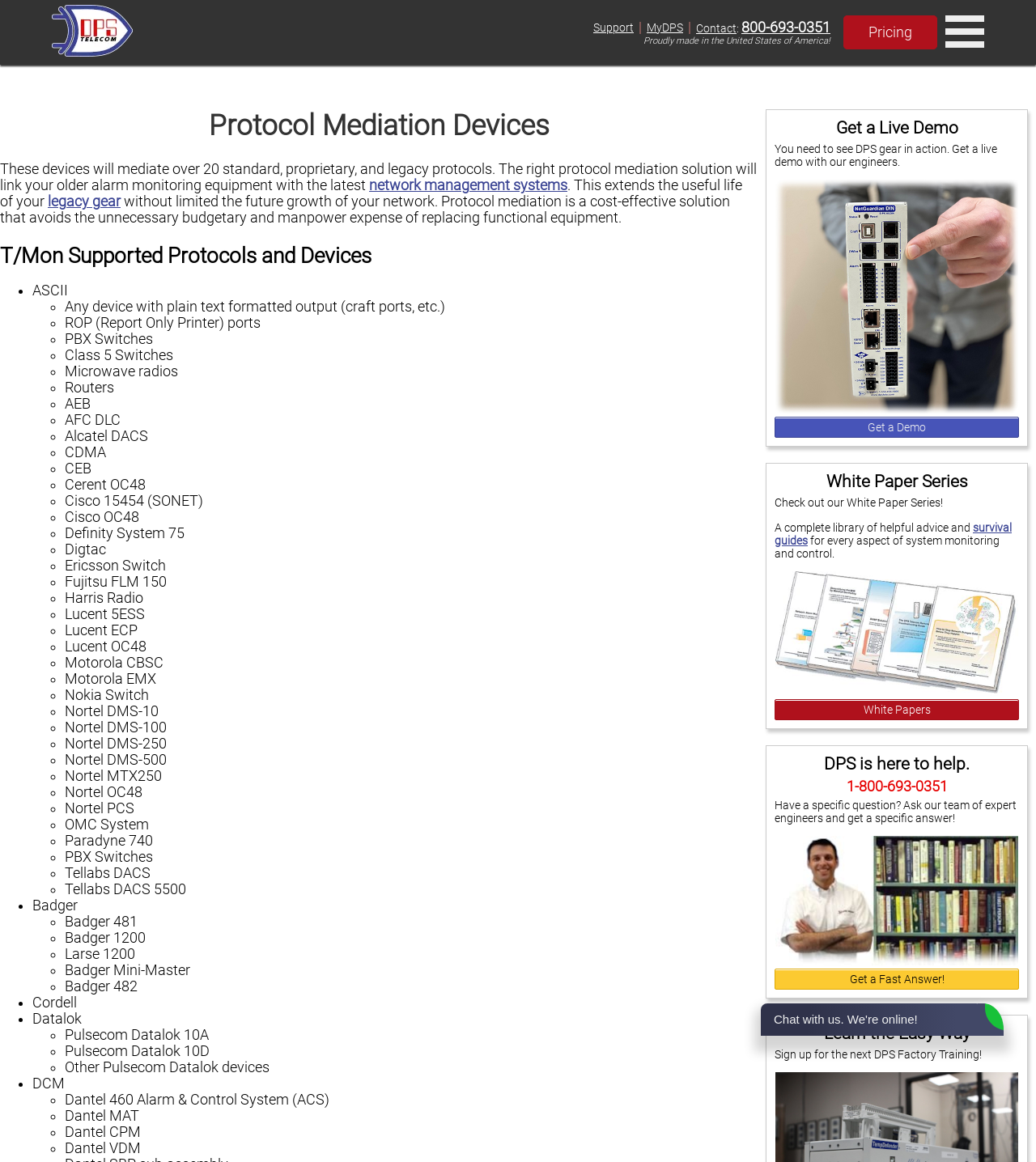What is the purpose of protocol mediation?
Based on the image, give a one-word or short phrase answer.

cost-effective solution